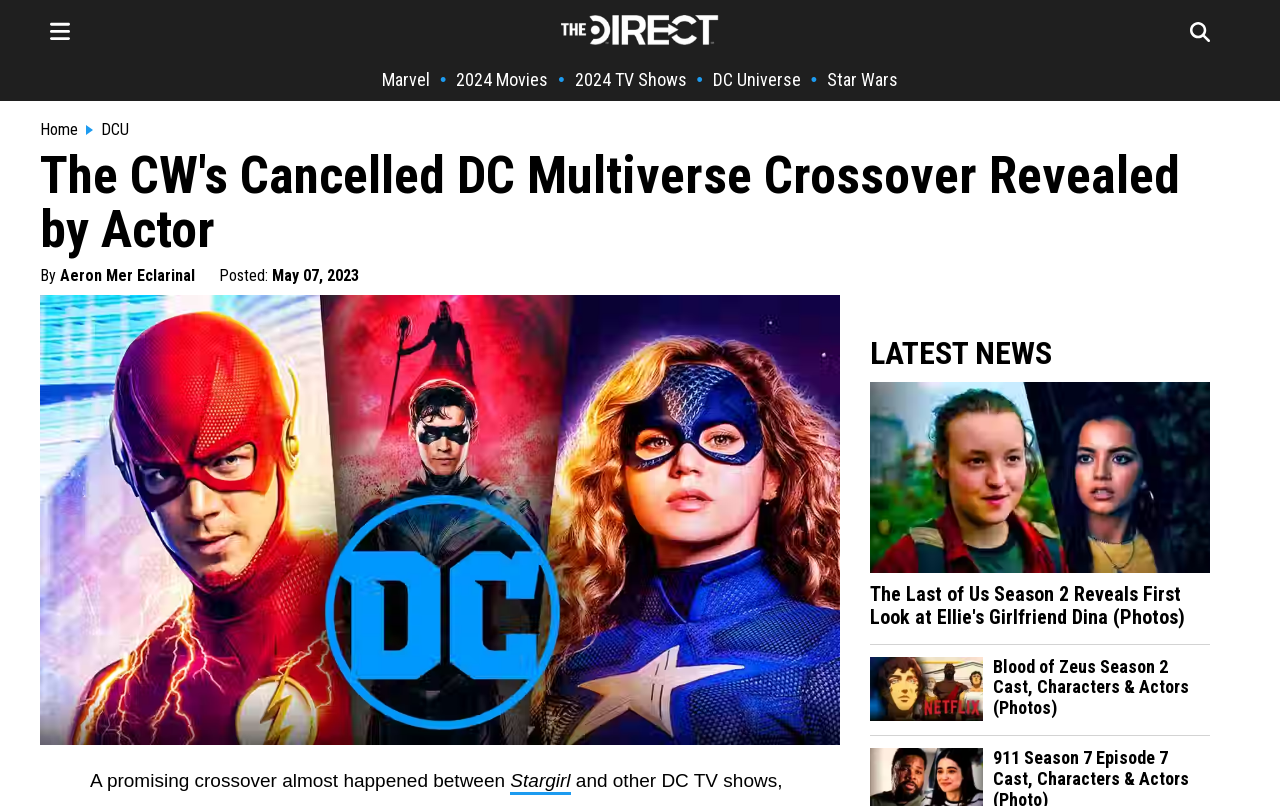What is the date of the article?
Please provide a detailed and comprehensive answer to the question.

I found the date of the article by looking at the 'Posted:' section, where it says 'May 07, 2023'. This indicates that the article was posted on May 07, 2023.